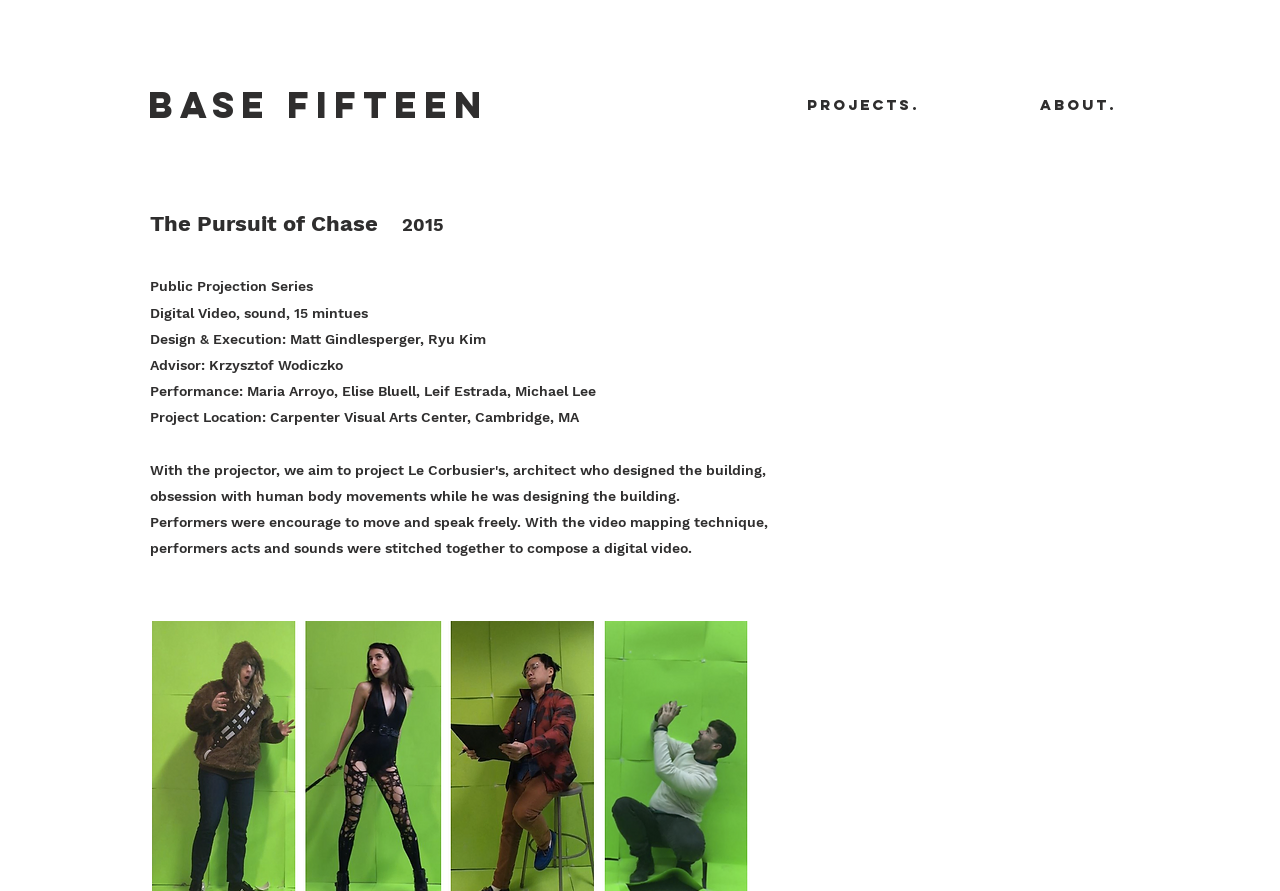Where was the project located?
Refer to the image and provide a concise answer in one word or phrase.

Carpenter Visual Arts Center, Cambridge, MA